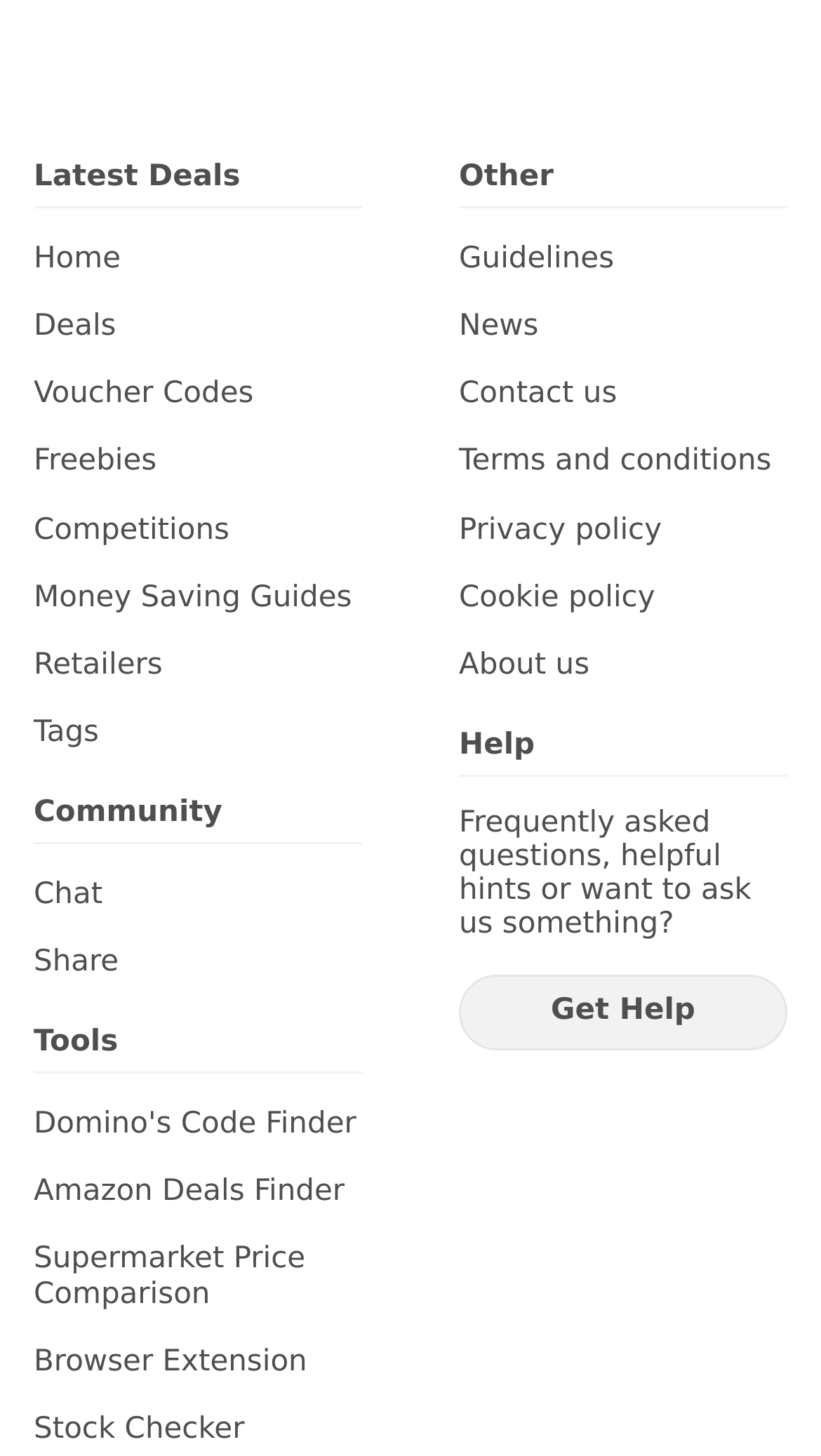Find the bounding box coordinates of the element I should click to carry out the following instruction: "Find Domino's voucher code".

[0.041, 0.761, 0.441, 0.784]